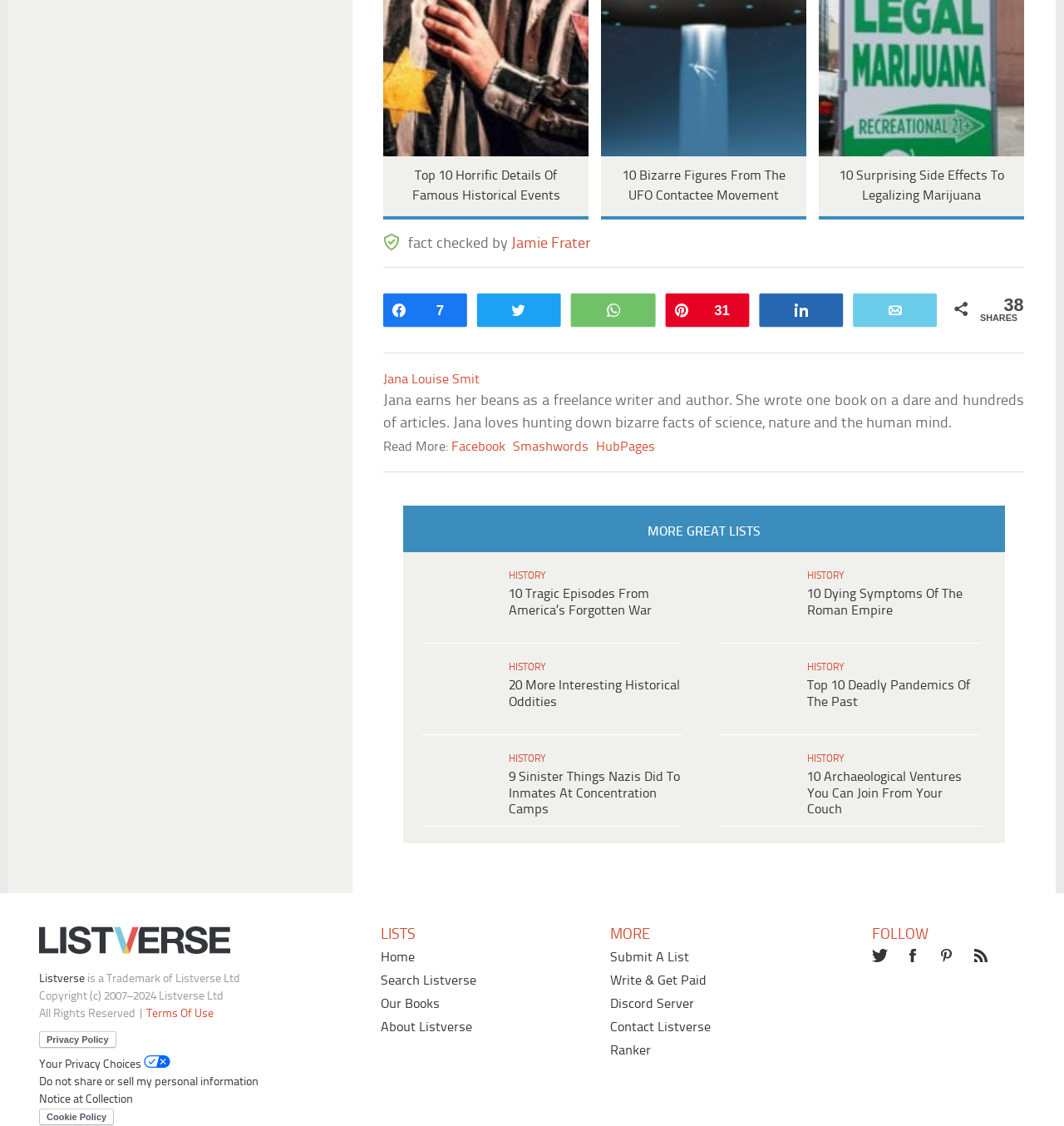Please answer the following question using a single word or phrase: 
What is the category of the link '10 Tragic Episodes From America’s Forgotten War'?

HISTORY